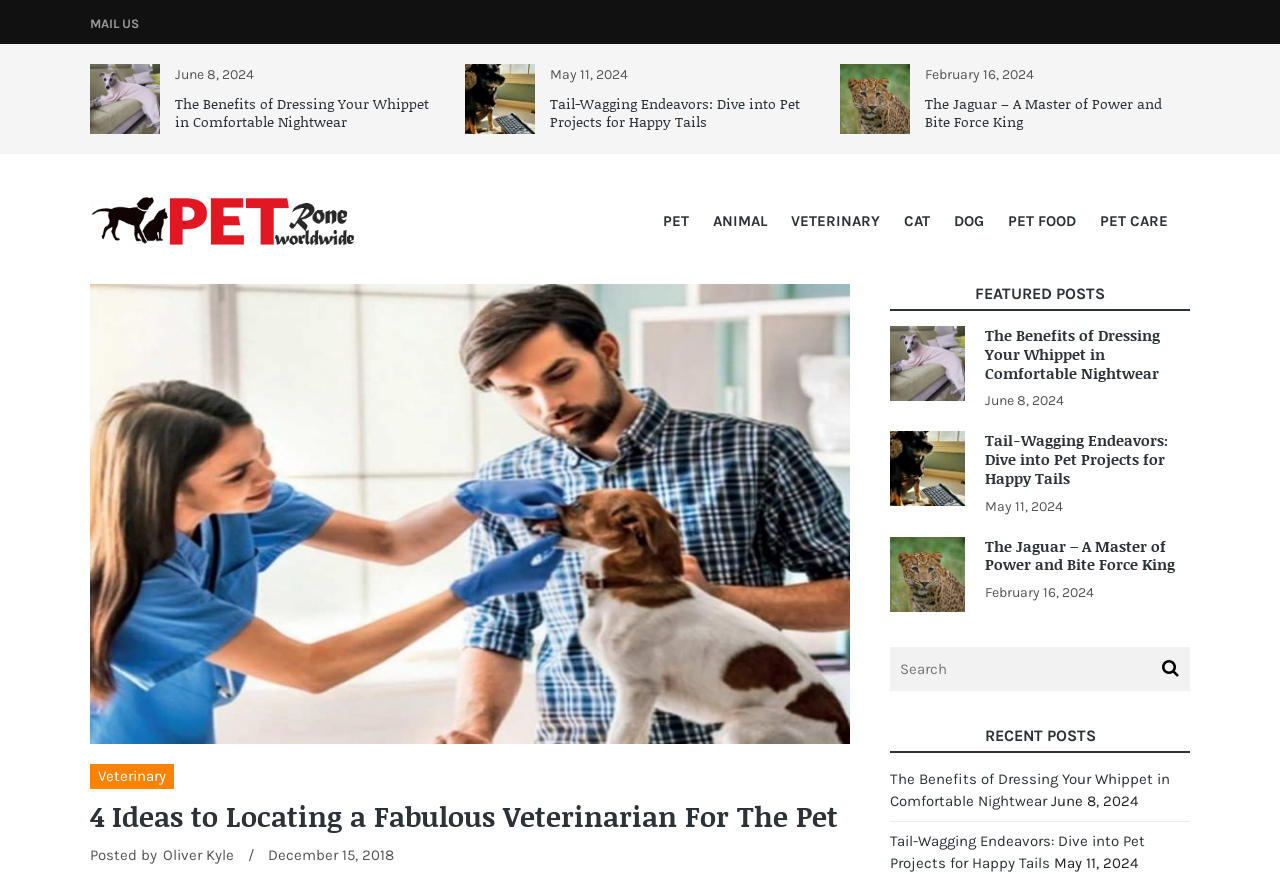Extract the bounding box coordinates for the UI element described by the text: "Cat". The coordinates should be in the form of [left, top, right, bottom] with values between 0 and 1.

[0.697, 0.234, 0.736, 0.273]